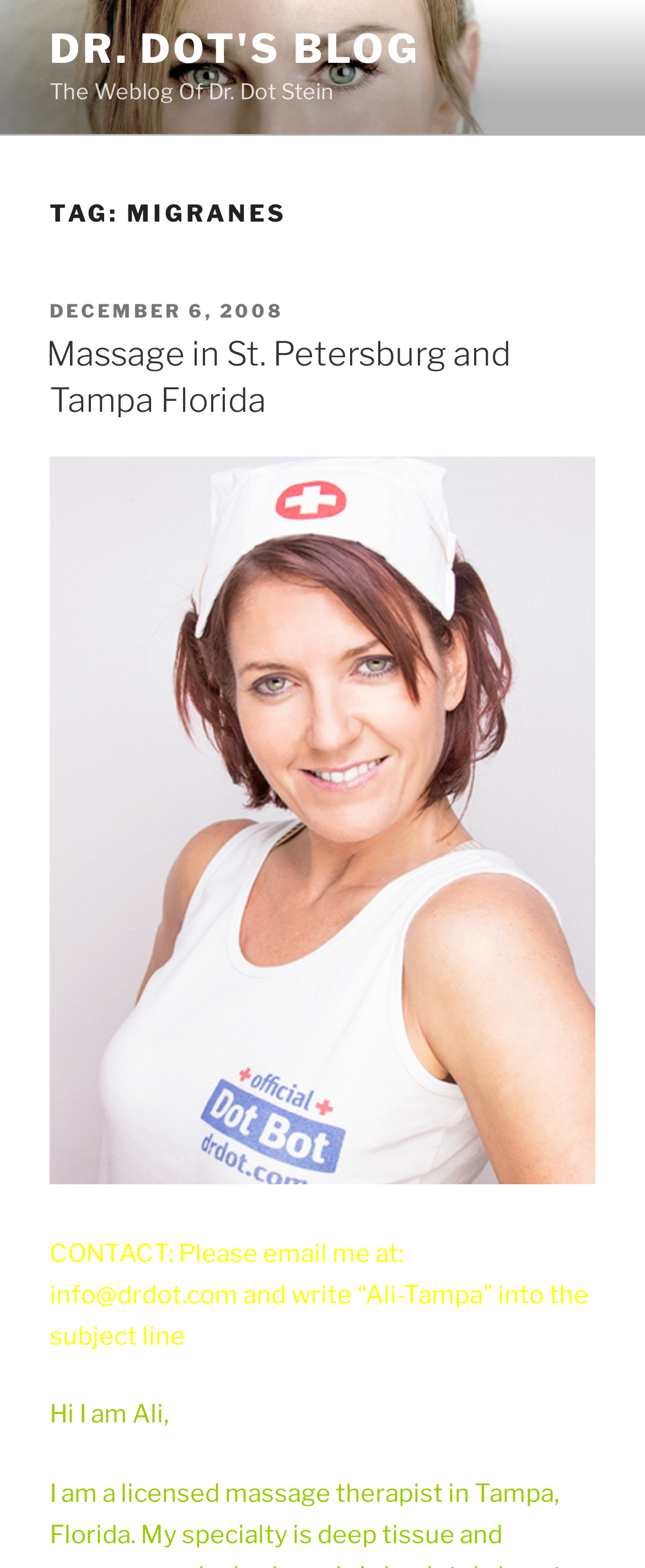Offer a detailed explanation of the webpage layout and contents.

The webpage is a blog post titled "Migranes" by Dr. Dot. At the top, there is a link to "DR. DOT'S BLOG" followed by a static text "The Weblog Of Dr. Dot Stein". Below this, there is a heading "TAG: MIGRANES" that spans almost the entire width of the page.

Under the heading, there is a section with a "POSTED ON" label, followed by a link to the date "DECEMBER 6, 2008". Next to this, there is a heading "Massage in St. Petersburg and Tampa Florida" which is also a link. 

To the right of the date and heading, there is an image of "Ali_Tampa" with a link to the same name. Below the image, there is a paragraph of text that provides contact information, asking users to email "info@drdot.com" with "Ali-Tampa" in the subject line. 

At the very bottom of the page, there is a brief introduction "Hi I am Ali,".